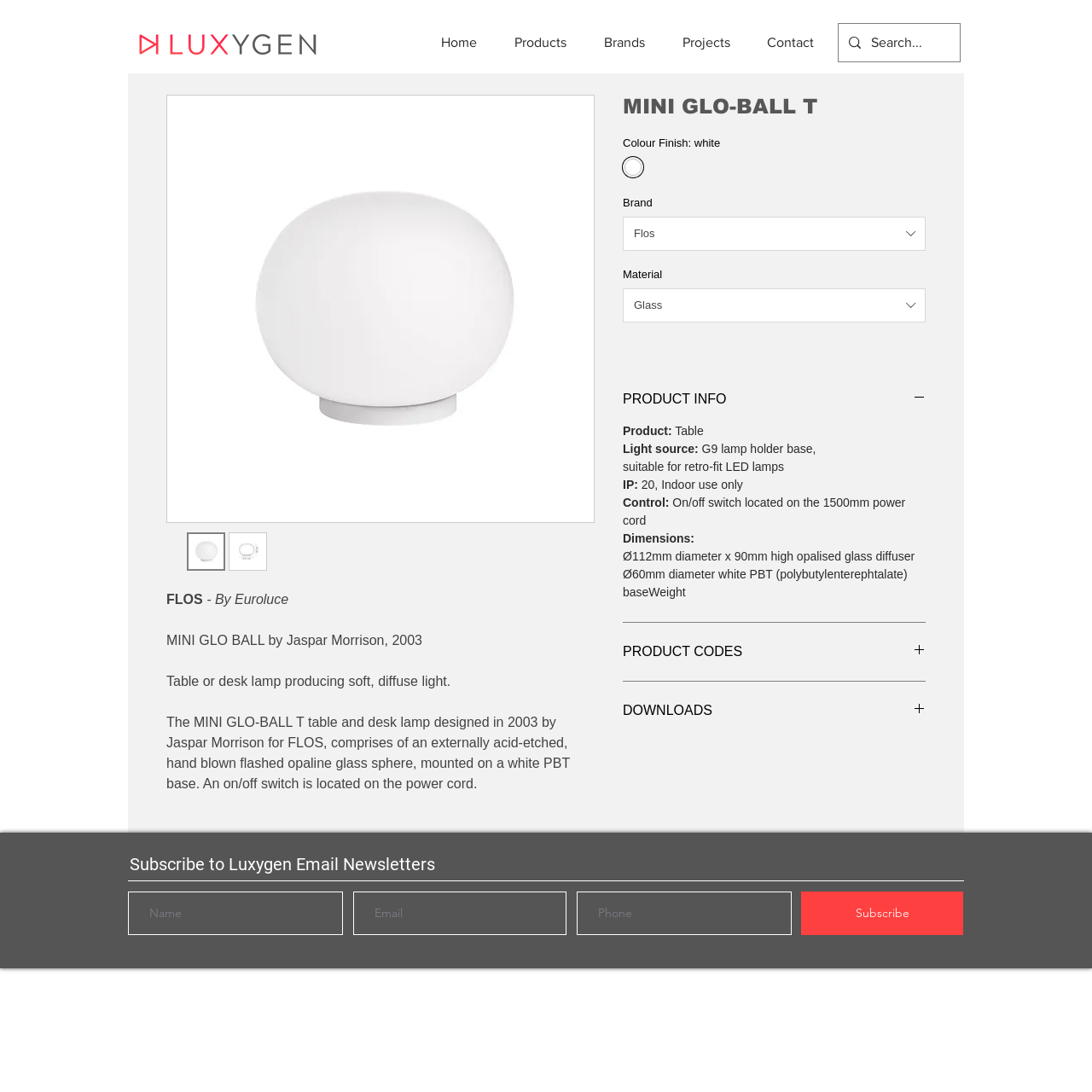Identify the text that serves as the heading for the webpage and generate it.

MINI GLO-BALL T